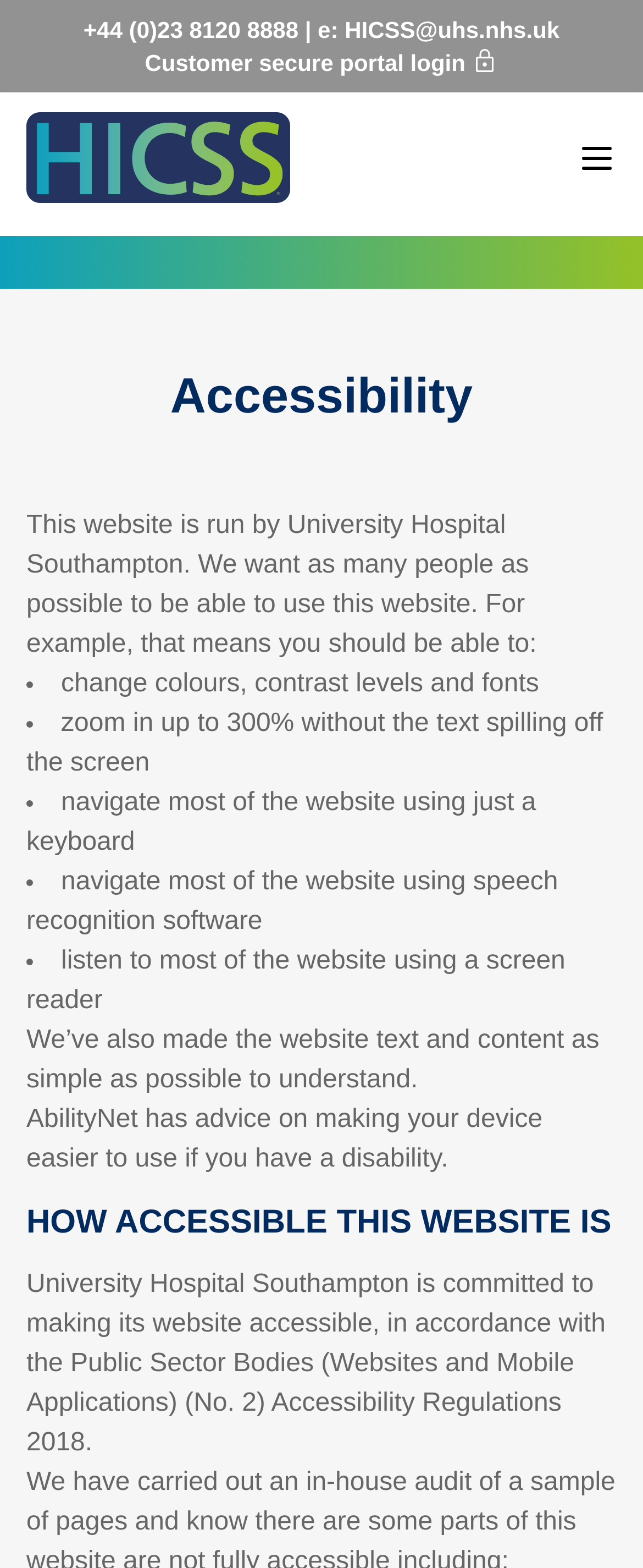What is the recommended resource for making devices easier to use?
Look at the image and respond with a one-word or short-phrase answer.

AbilityNet